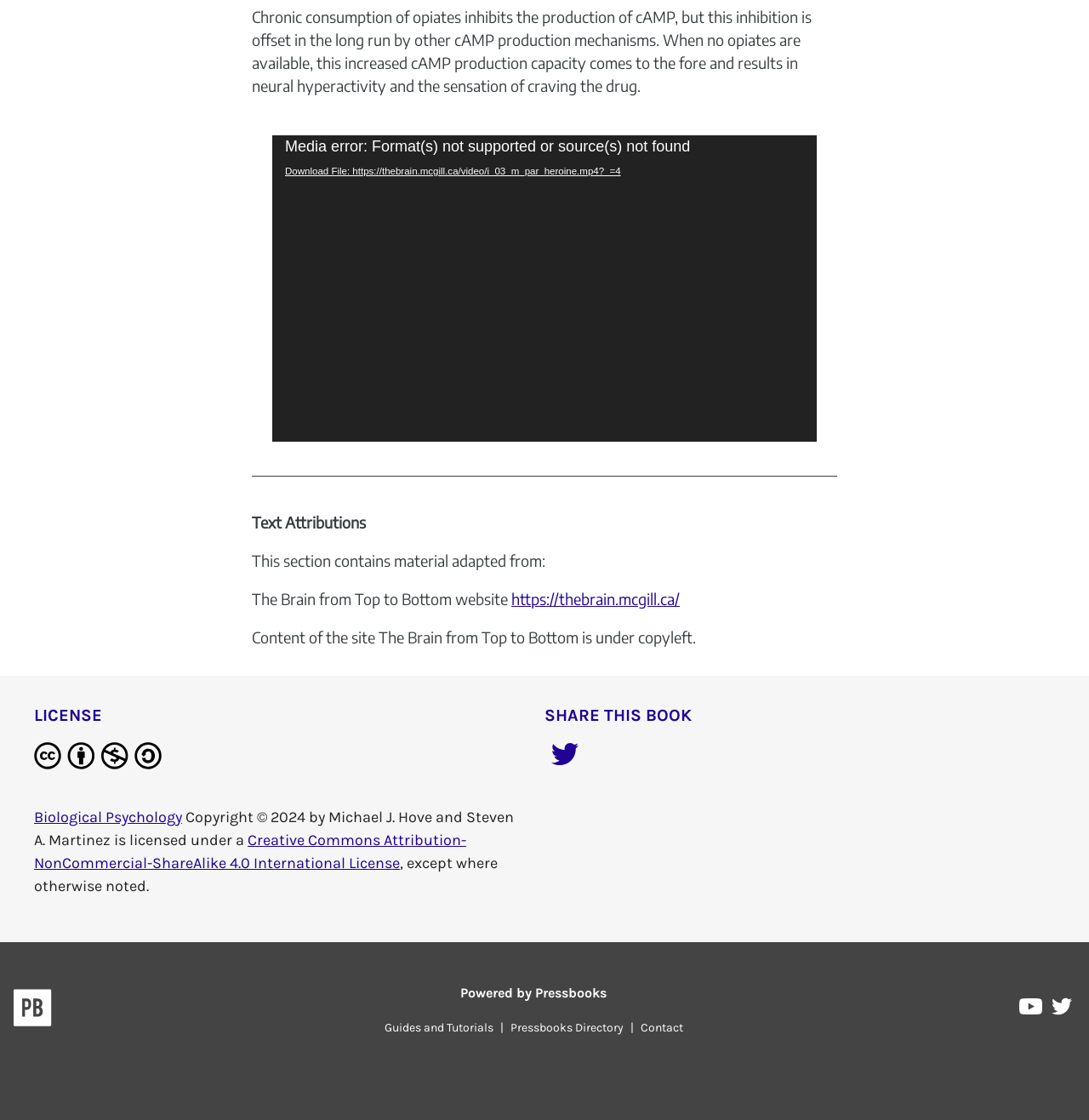Give a short answer to this question using one word or a phrase:
What is the name of the platform that powers this website?

Pressbooks